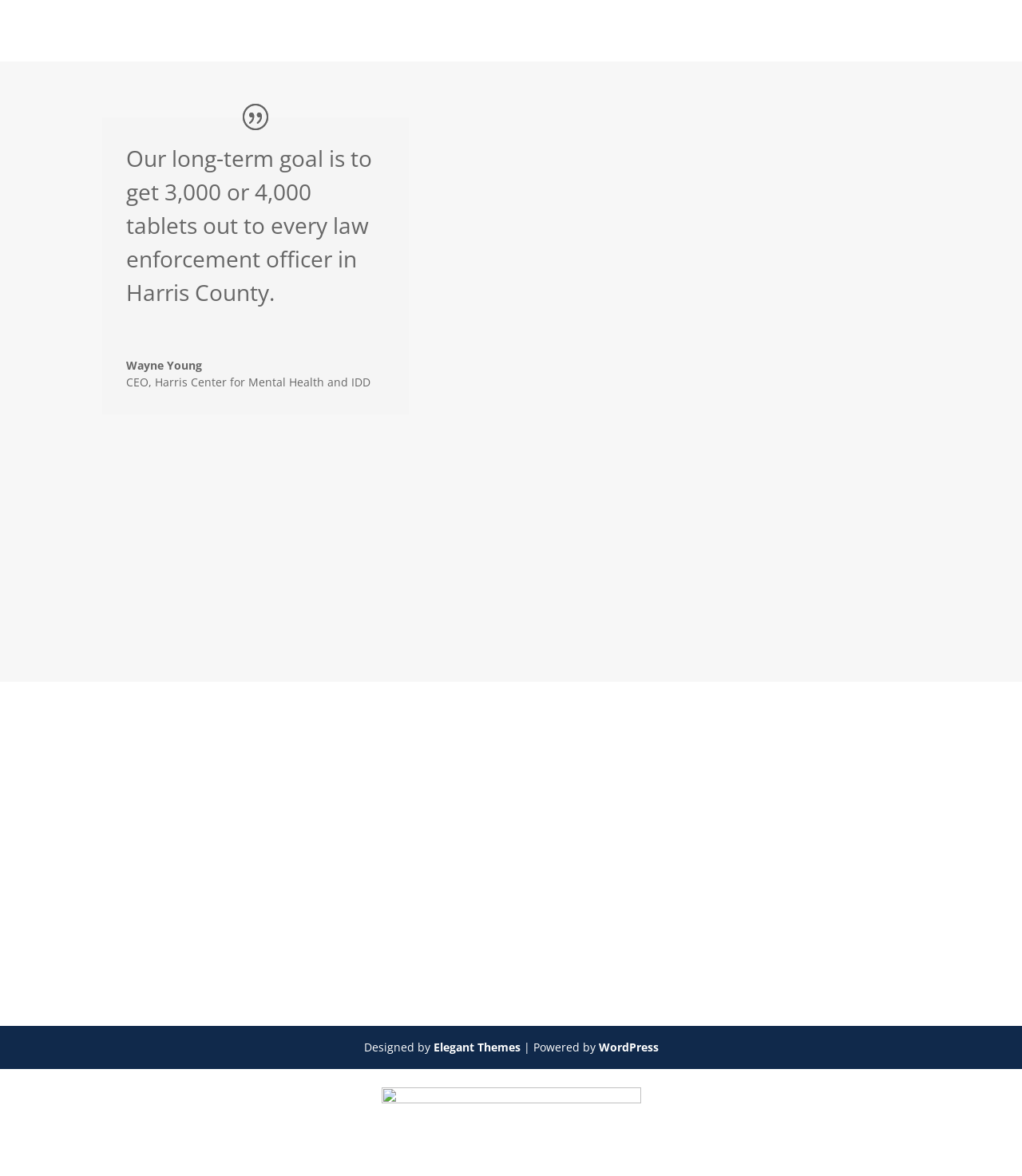Extract the bounding box coordinates of the UI element described by: "Get In Touch". The coordinates should include four float numbers ranging from 0 to 1, e.g., [left, top, right, bottom].

None